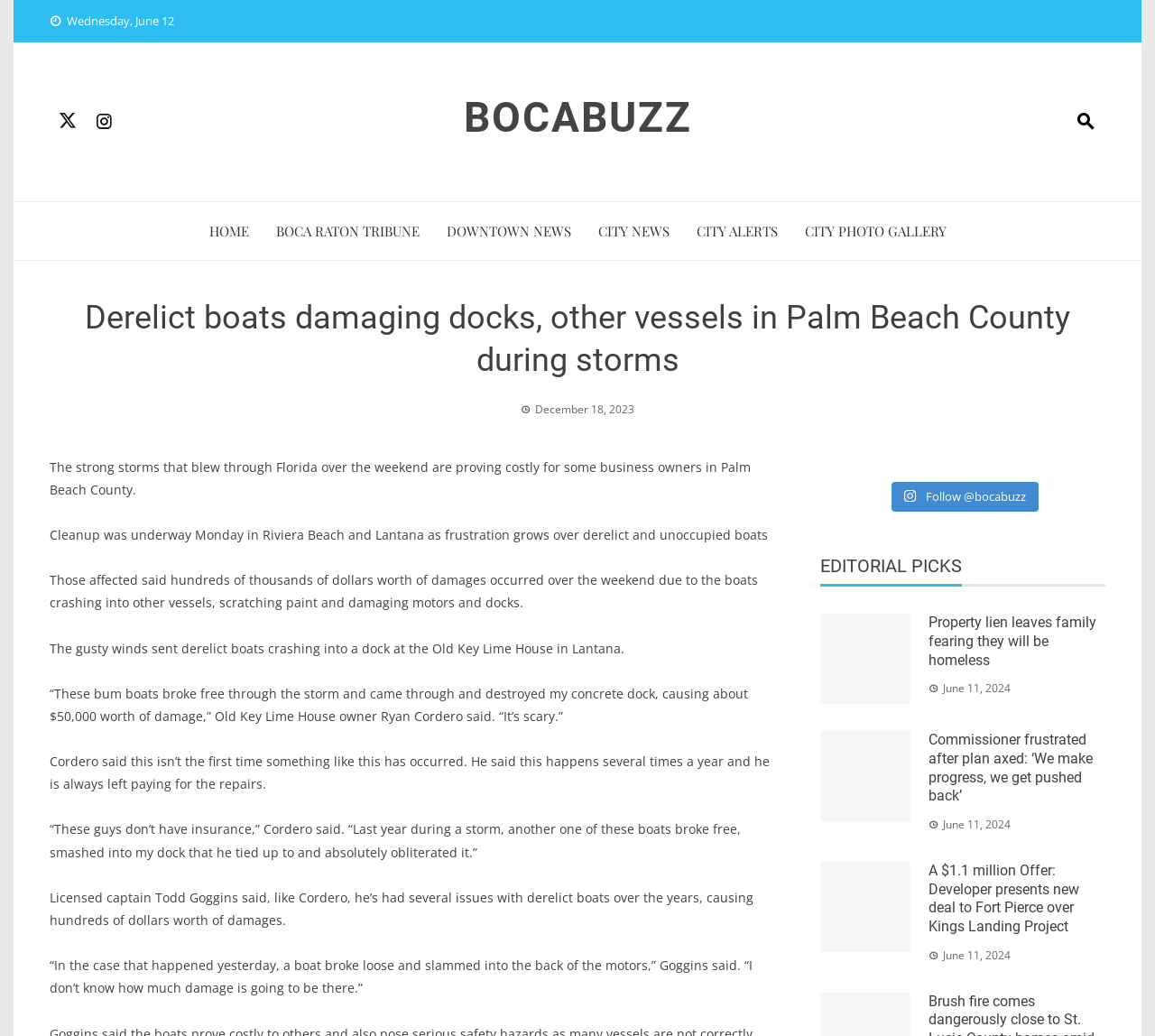What is the name of the licensed captain who had issues with derelict boats?
Give a one-word or short-phrase answer derived from the screenshot.

Todd Goggins